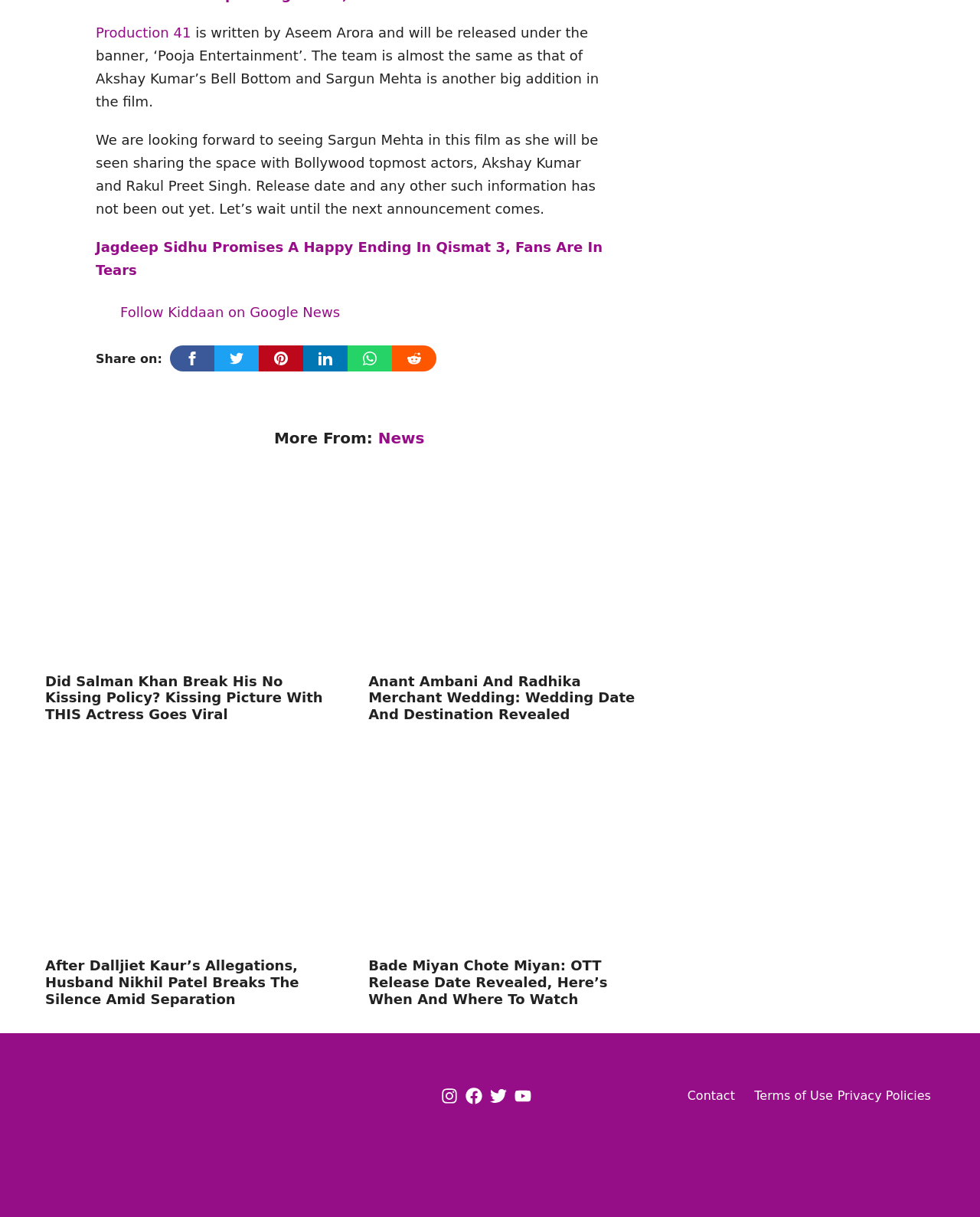Determine the bounding box coordinates for the UI element matching this description: "Follow Kiddaan on Google News".

[0.098, 0.25, 0.347, 0.263]